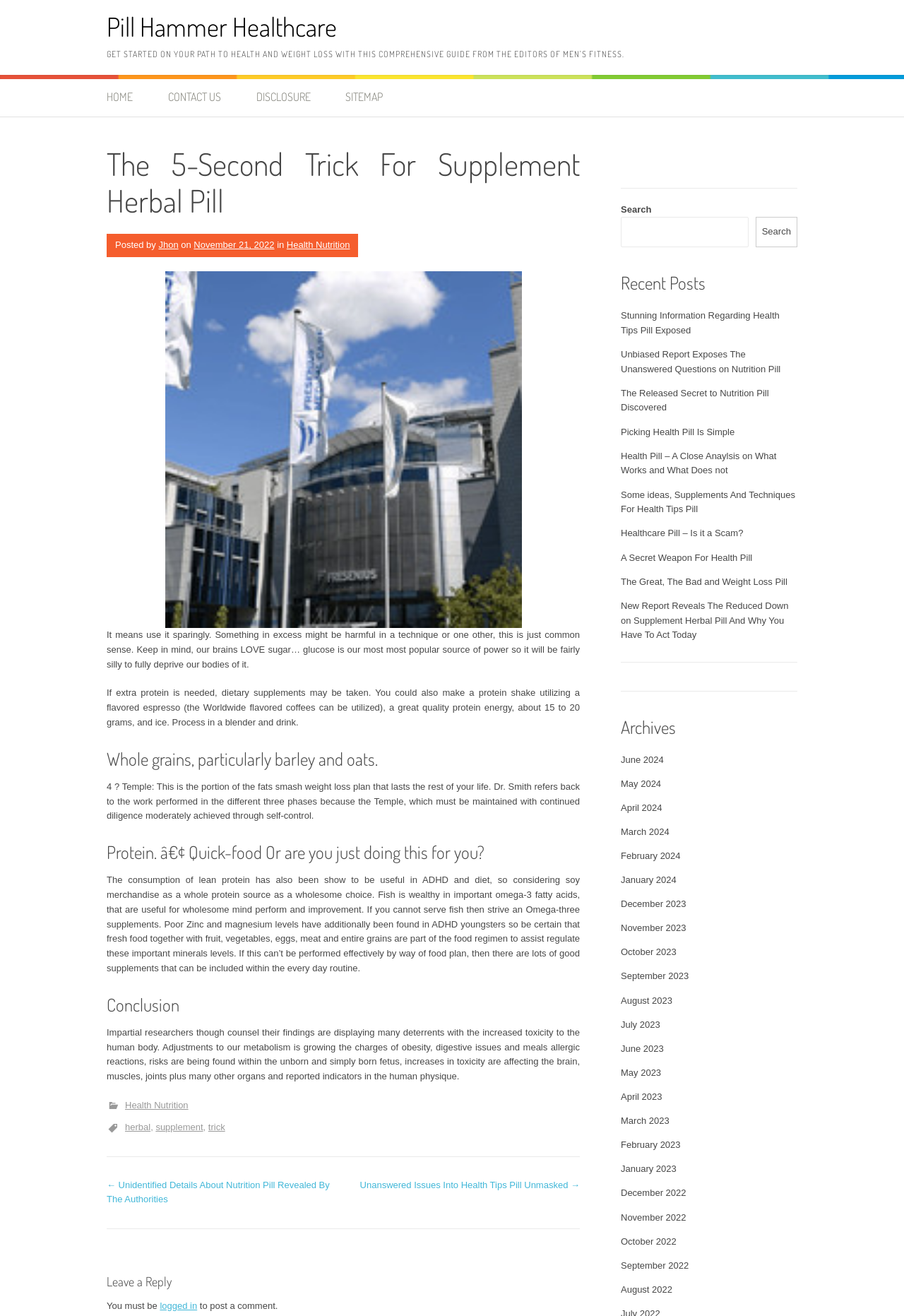Refer to the element description parent_node: Search name="s" and identify the corresponding bounding box in the screenshot. Format the coordinates as (top-left x, top-left y, bottom-right x, bottom-right y) with values in the range of 0 to 1.

[0.687, 0.165, 0.828, 0.188]